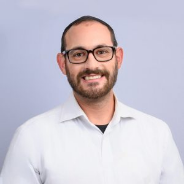What is the background of the image?
Look at the image and provide a short answer using one word or a phrase.

Neutral